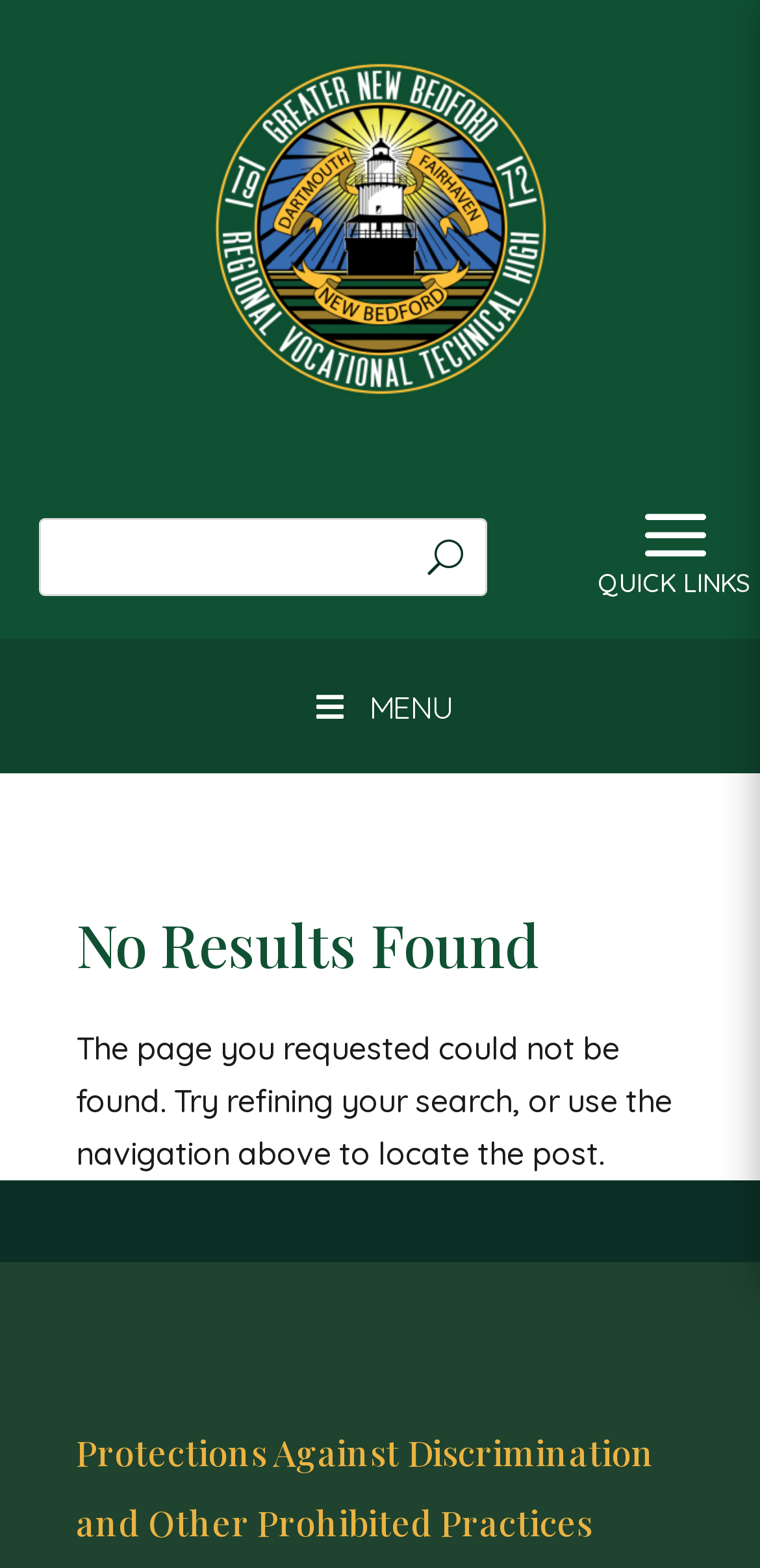What is the current status of the webpage?
Using the image as a reference, deliver a detailed and thorough answer to the question.

The webpage displays an error message 'No Results Found' and a description 'The page you requested could not be found. Try refining your search, or use the navigation above to locate the post.' This indicates that the webpage is currently in a 404 Not Found state, meaning the requested page could not be found.